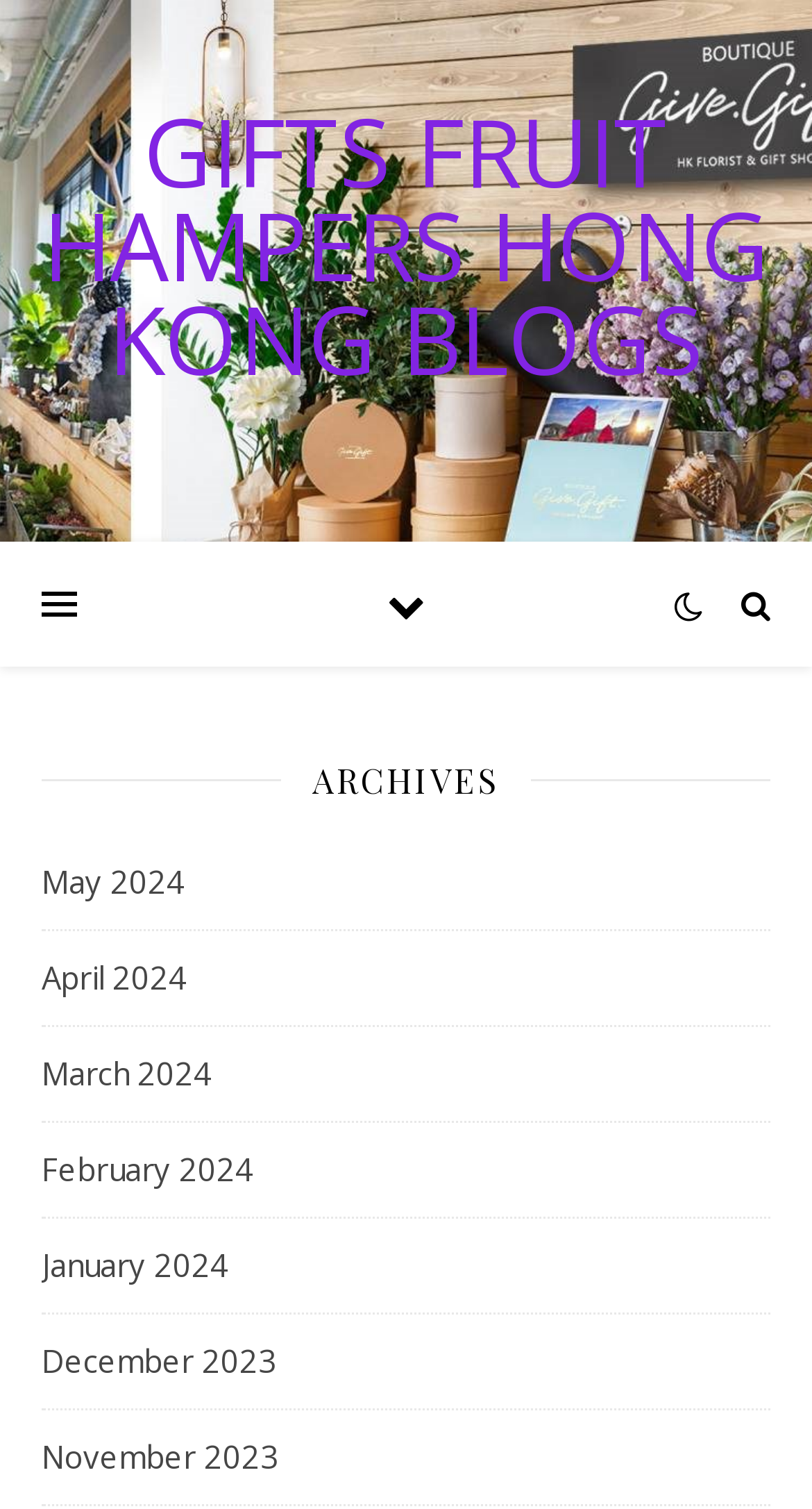Please respond in a single word or phrase: 
What is the category of the blog posts?

Archives